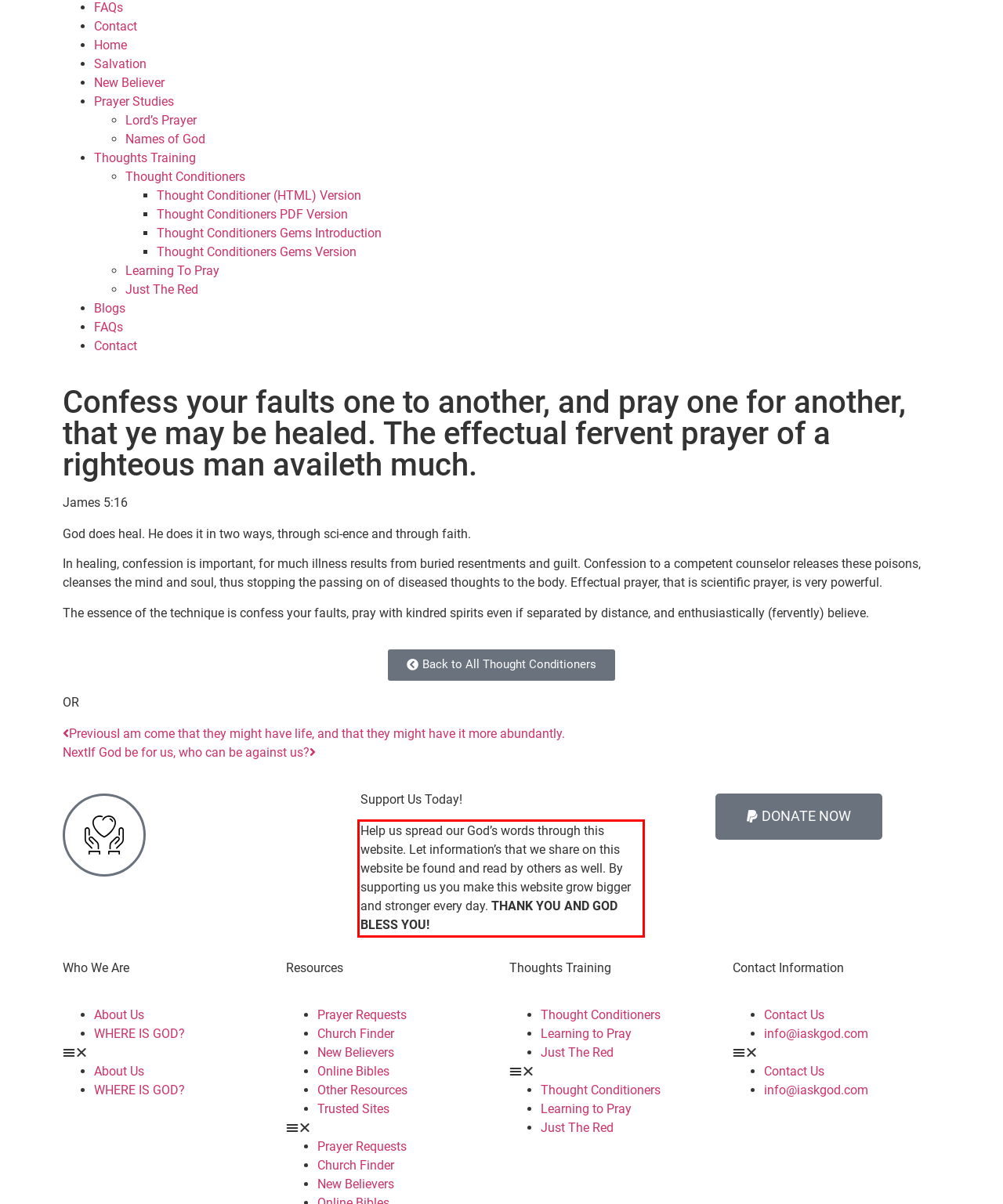You have a screenshot of a webpage, and there is a red bounding box around a UI element. Utilize OCR to extract the text within this red bounding box.

Help us spread our God’s words through this website. Let information’s that we share on this website be found and read by others as well. By supporting us you make this website grow bigger and stronger every day. THANK YOU AND GOD BLESS YOU!